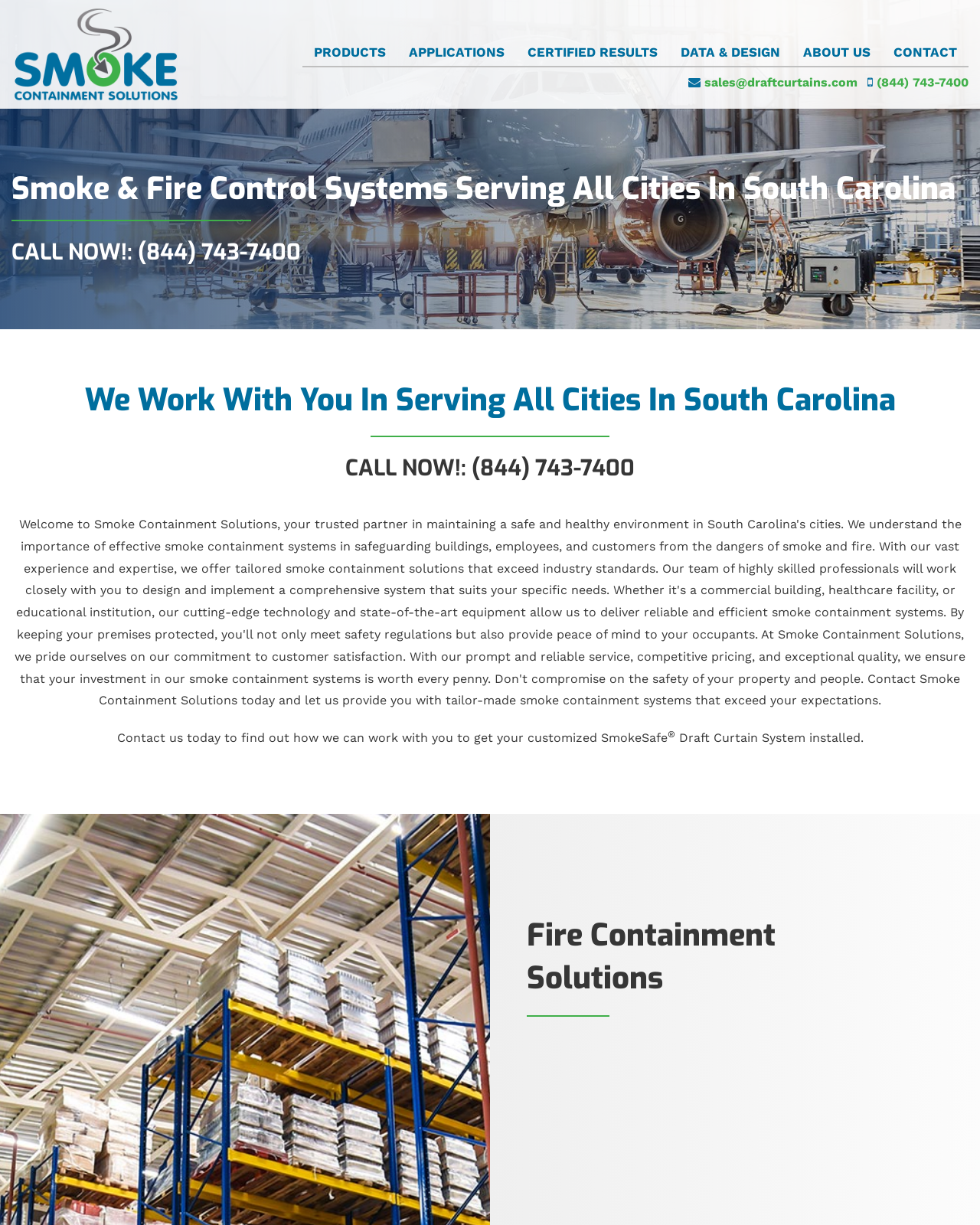Please respond in a single word or phrase: 
What is the topic of the page?

Fire Containment Solutions